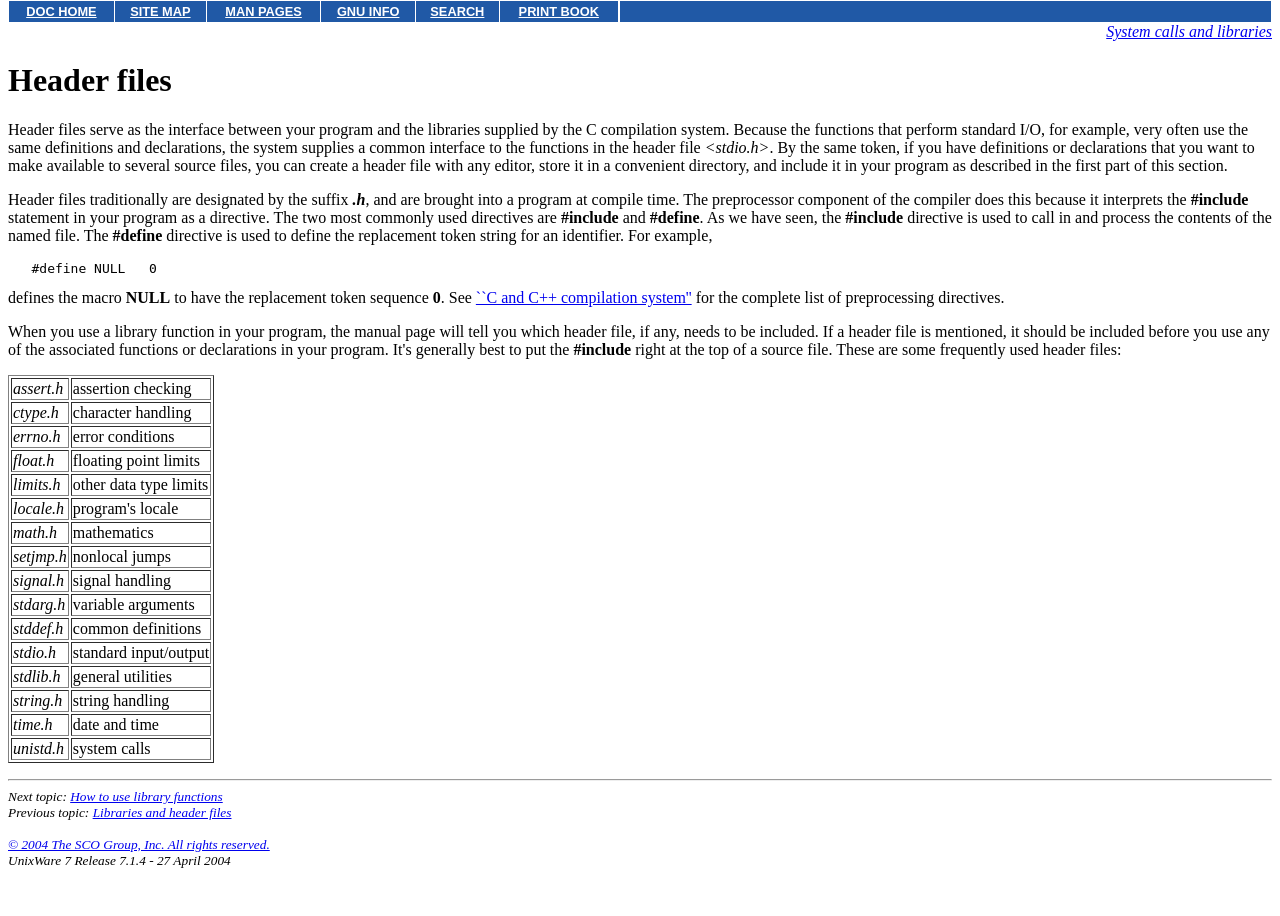What is the purpose of header files?
Provide a well-explained and detailed answer to the question.

Based on the webpage content, header files serve as the interface between a program and the libraries supplied by the C compilation system, providing a common interface to the functions in the header file.